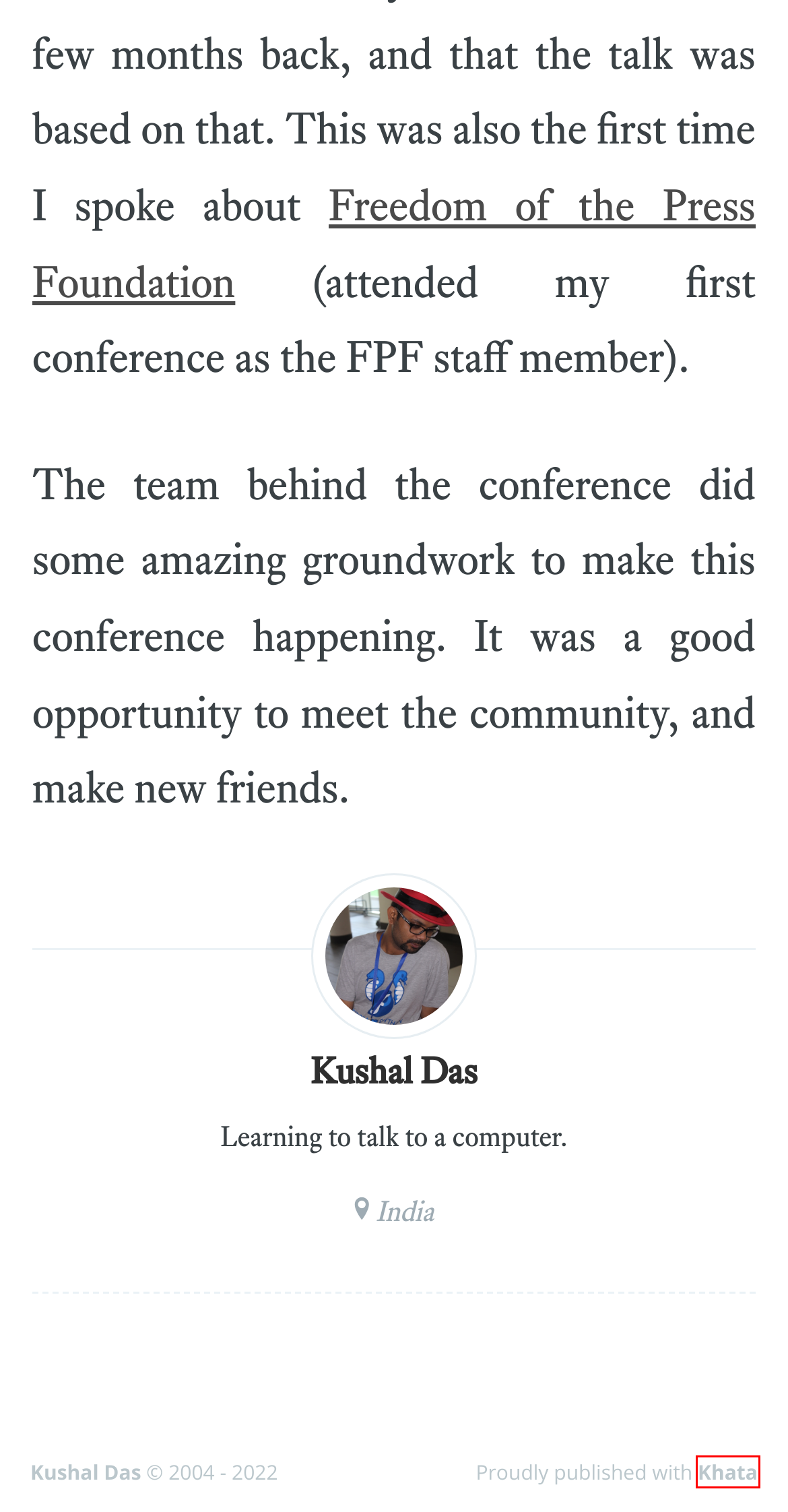Review the screenshot of a webpage that includes a red bounding box. Choose the webpage description that best matches the new webpage displayed after clicking the element within the bounding box. Here are the candidates:
A. Linux Users' Group of Durgapur
B. Search Kushal's mind
C. Freedom of the Press Foundation
D. GitHub - kushaldas/khata: Look at https://kushaldas.in for the result
E. Newsletter from Kushal
F. Kushal Das
G. The world as I see
H. Hacker Ethic and Free Software Movement

D